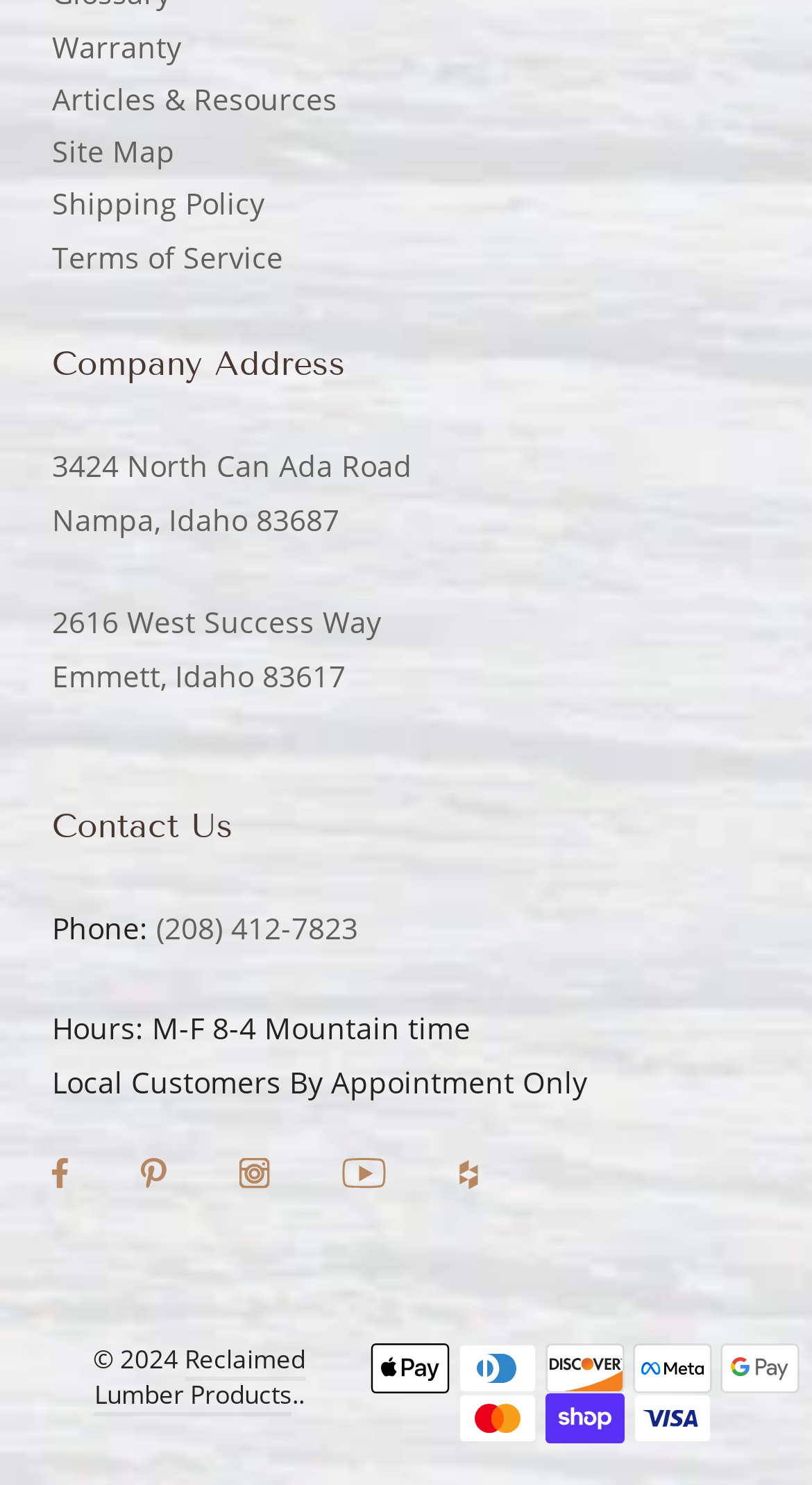What is the copyright year?
Please provide a comprehensive answer to the question based on the webpage screenshot.

I found the copyright year by looking at the bottom of the page, where it says '© 2024', indicating that the copyright year is 2024.